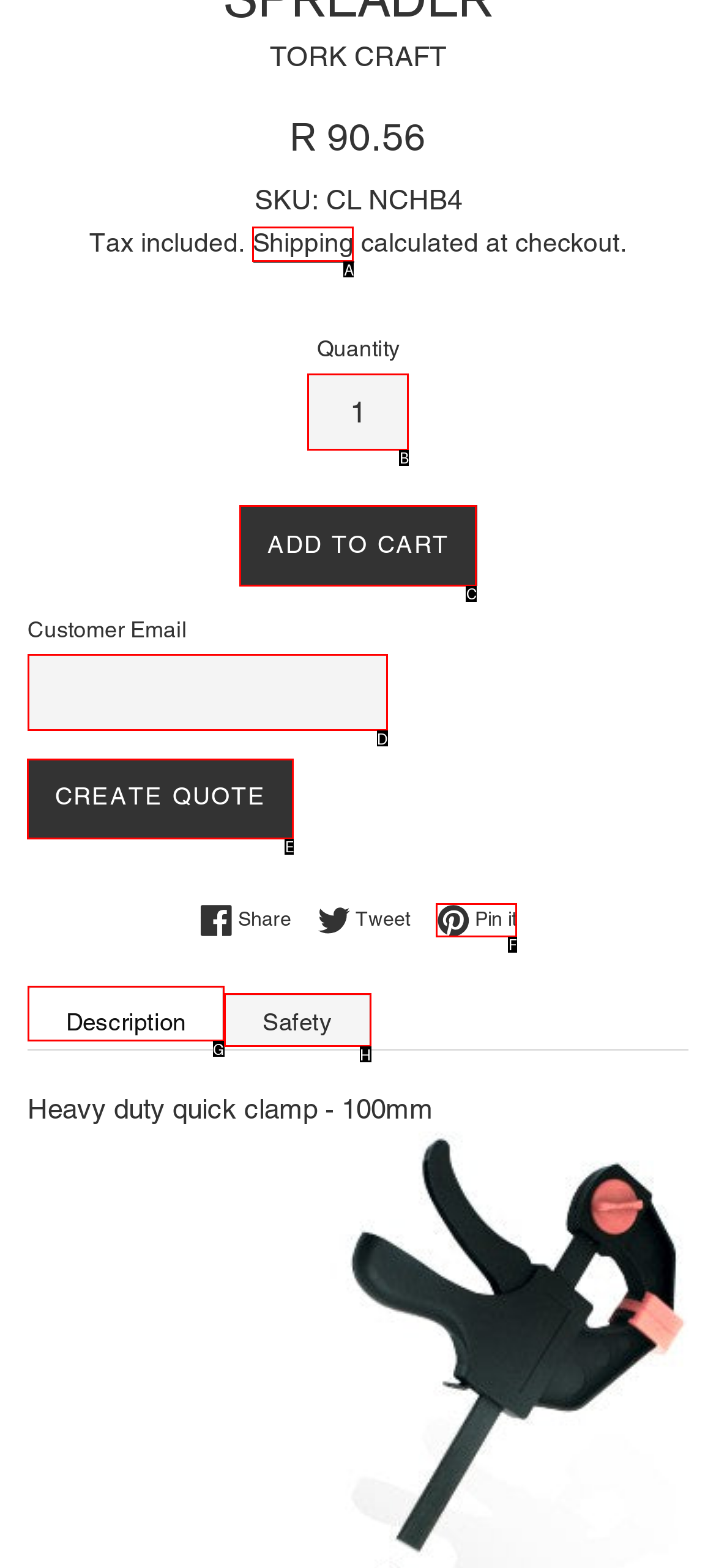For the instruction: Click CREATE QUOTE, determine the appropriate UI element to click from the given options. Respond with the letter corresponding to the correct choice.

E